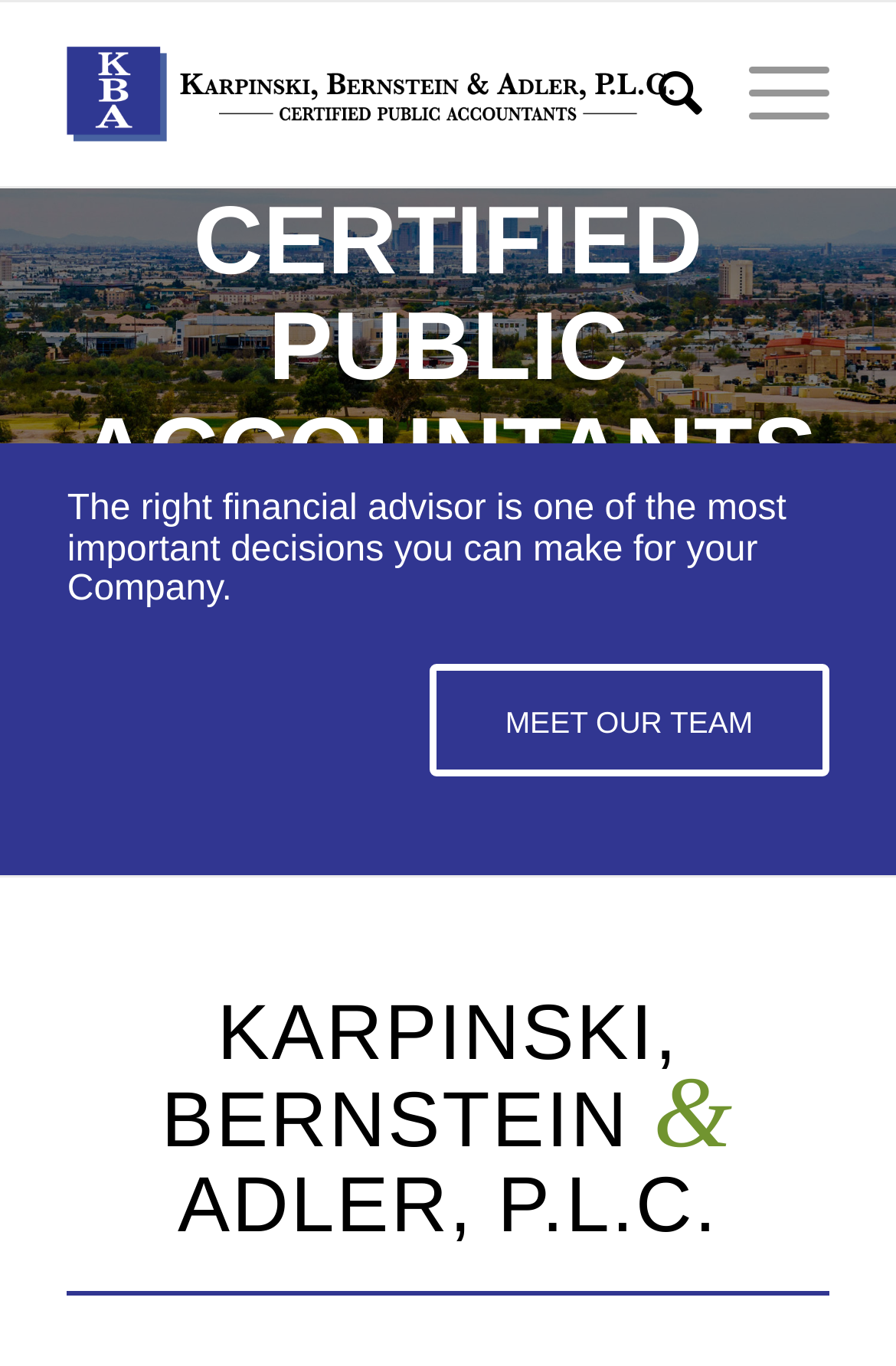Who can be met on the webpage?
Please answer the question with a detailed response using the information from the screenshot.

The link 'MEET OUR TEAM' implies that users can meet the team of Karpinski, Bernstein & Adler, P.L.C. on the webpage.